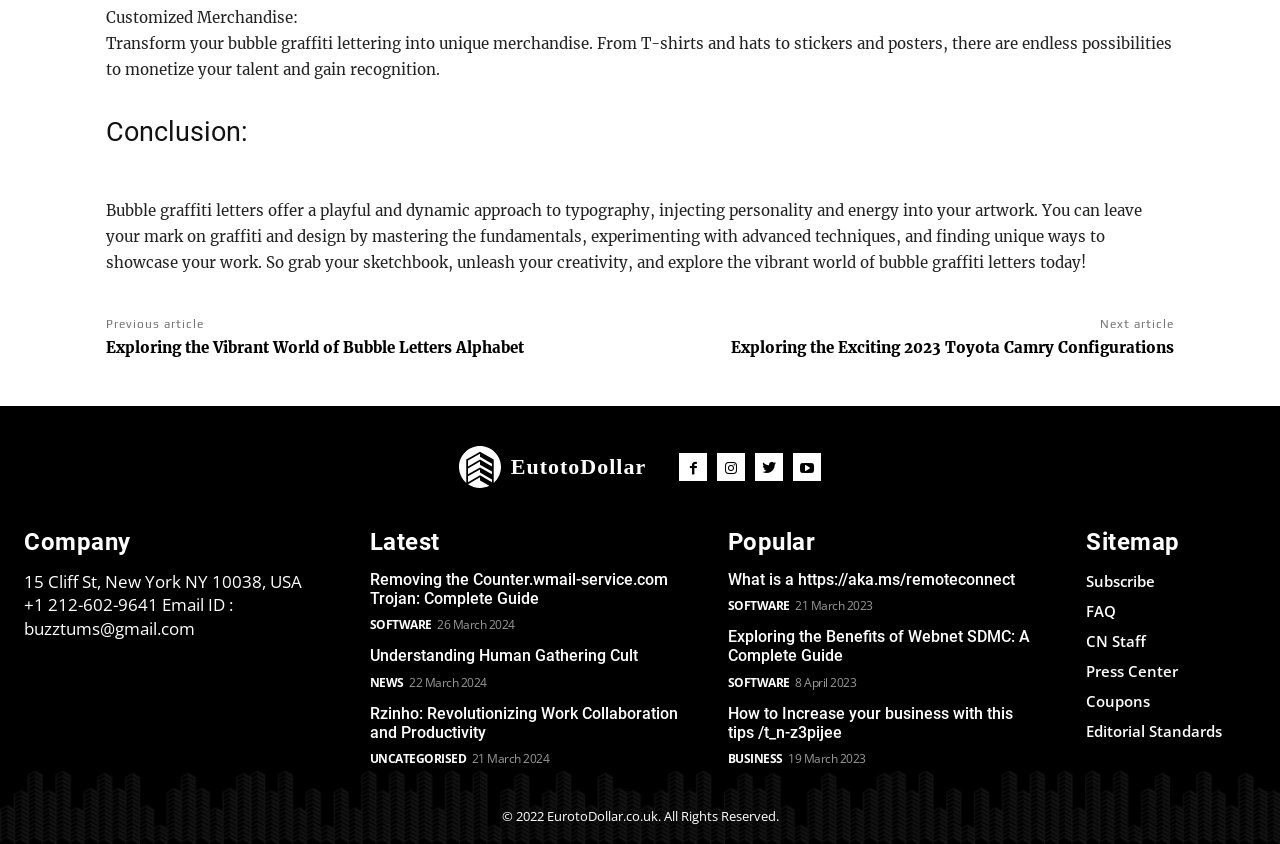Determine the bounding box for the described UI element: "What is a https://aka.ms/remoteconnect".

[0.569, 0.675, 0.793, 0.697]